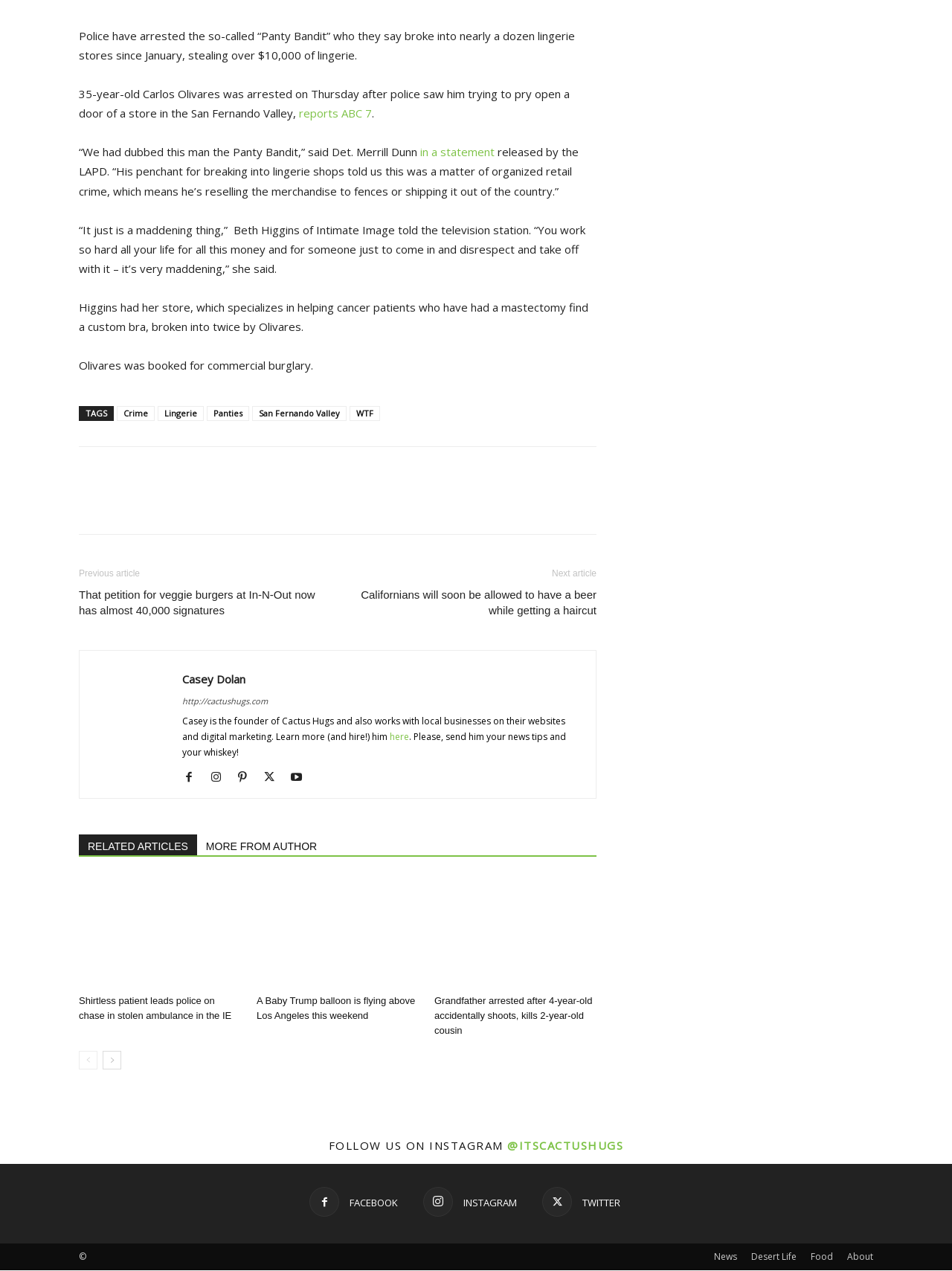Locate the bounding box coordinates of the clickable region necessary to complete the following instruction: "View more related articles". Provide the coordinates in the format of four float numbers between 0 and 1, i.e., [left, top, right, bottom].

[0.083, 0.657, 0.627, 0.674]